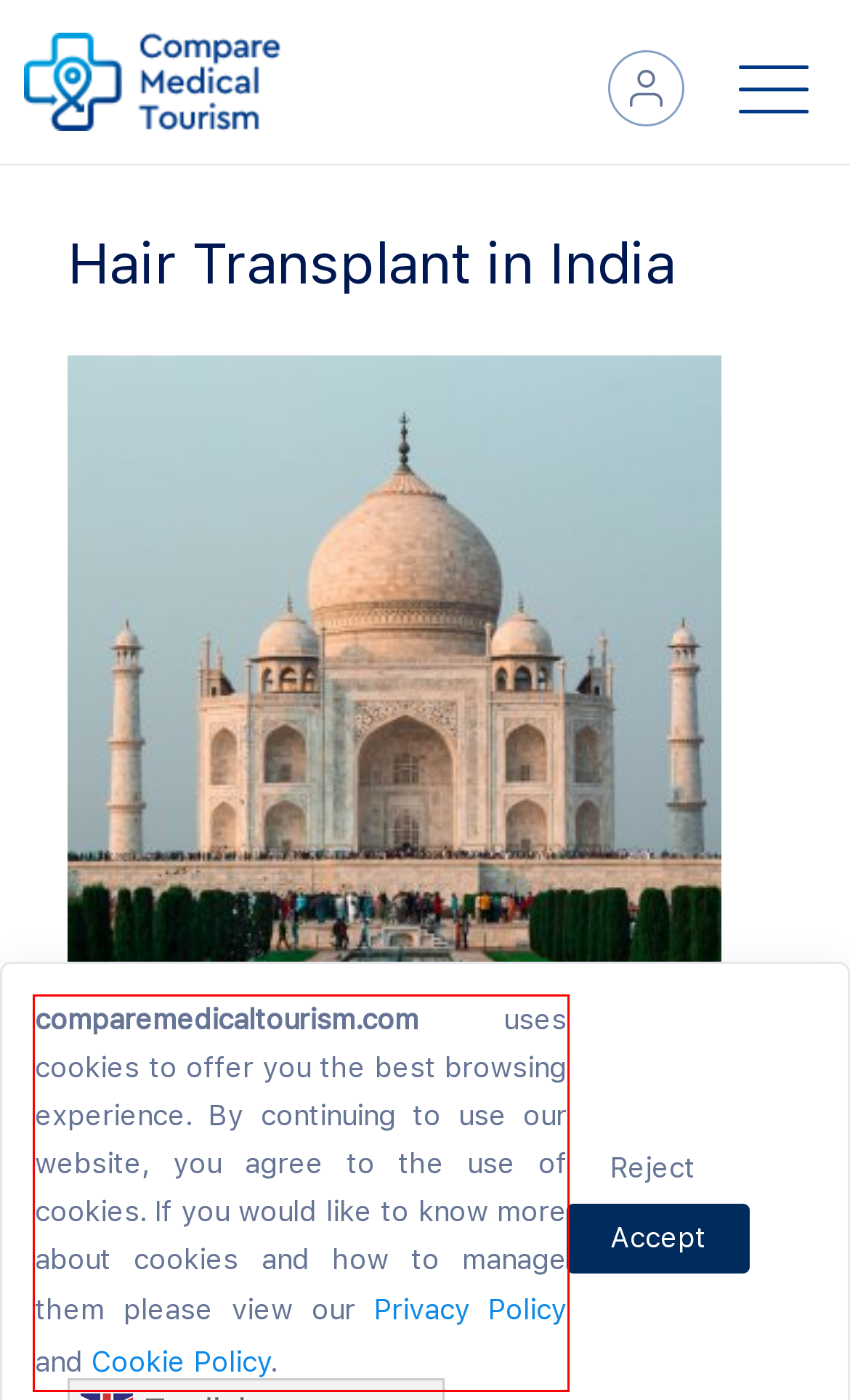Using the provided screenshot of a webpage, recognize and generate the text found within the red rectangle bounding box.

comparemedicaltourism.com uses cookies to offer you the best browsing experience. By continuing to use our website, you agree to the use of cookies. If you would like to know more about cookies and how to manage them please view our Privacy Policy and Cookie Policy.